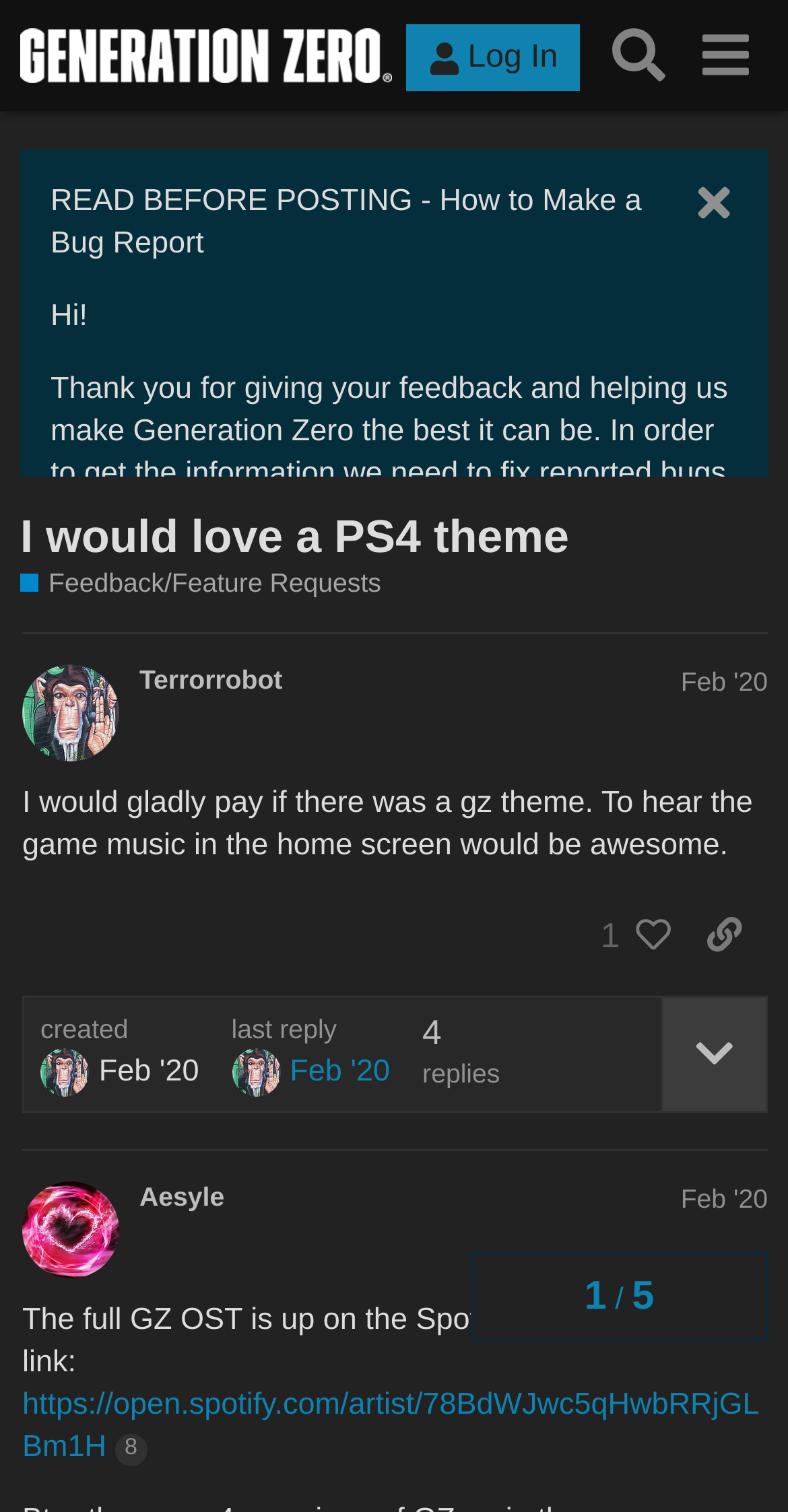Refer to the image and provide an in-depth answer to the question:
How many steps are required to report a bug?

I found the answer by looking at the instructions on how to report a bug, which lists 5 steps: Platform, Description, Steps To Reproduce, Images/Videos, and Specifications.